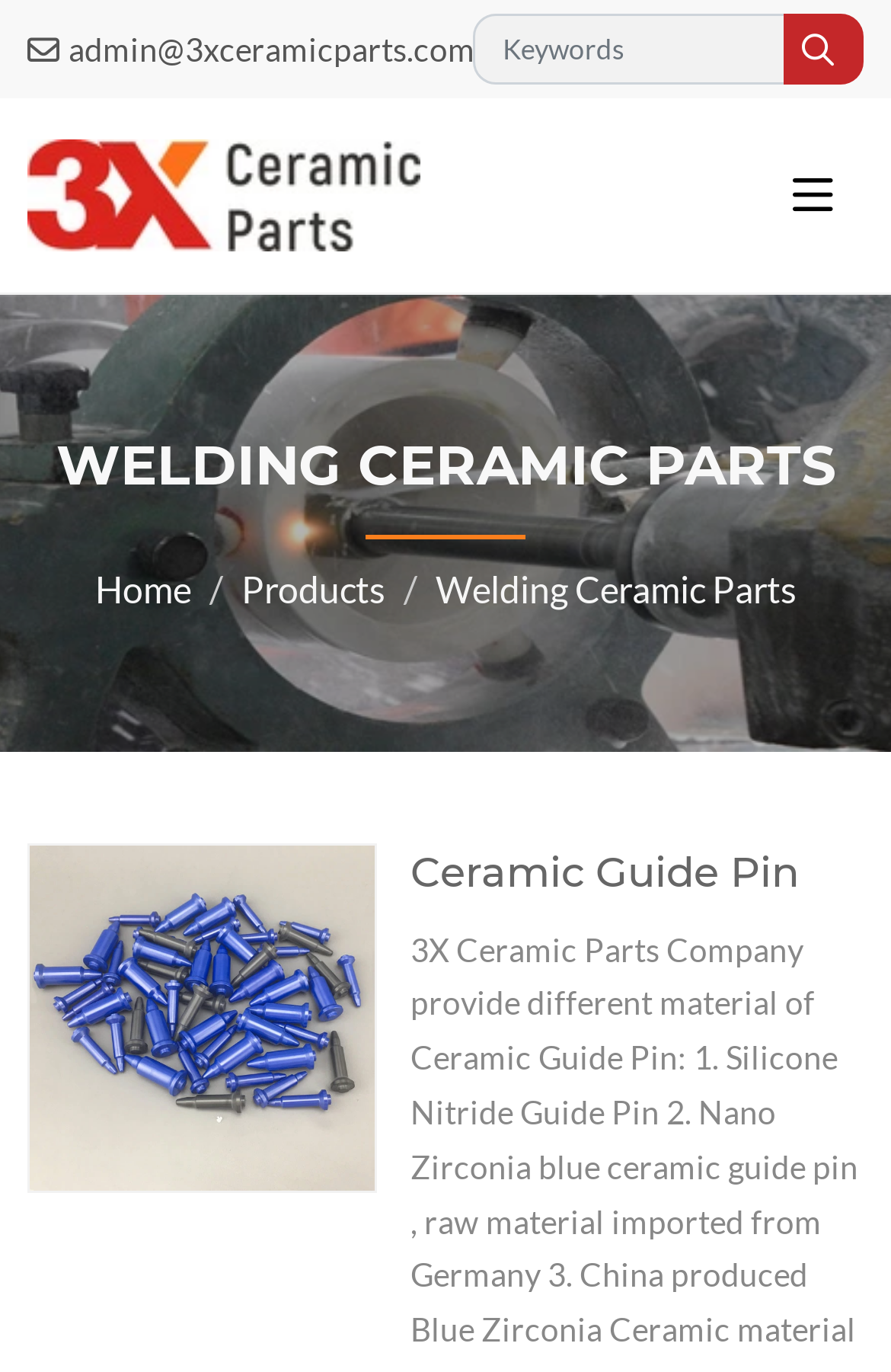Please identify the coordinates of the bounding box for the clickable region that will accomplish this instruction: "go to the home page".

[0.106, 0.413, 0.214, 0.445]